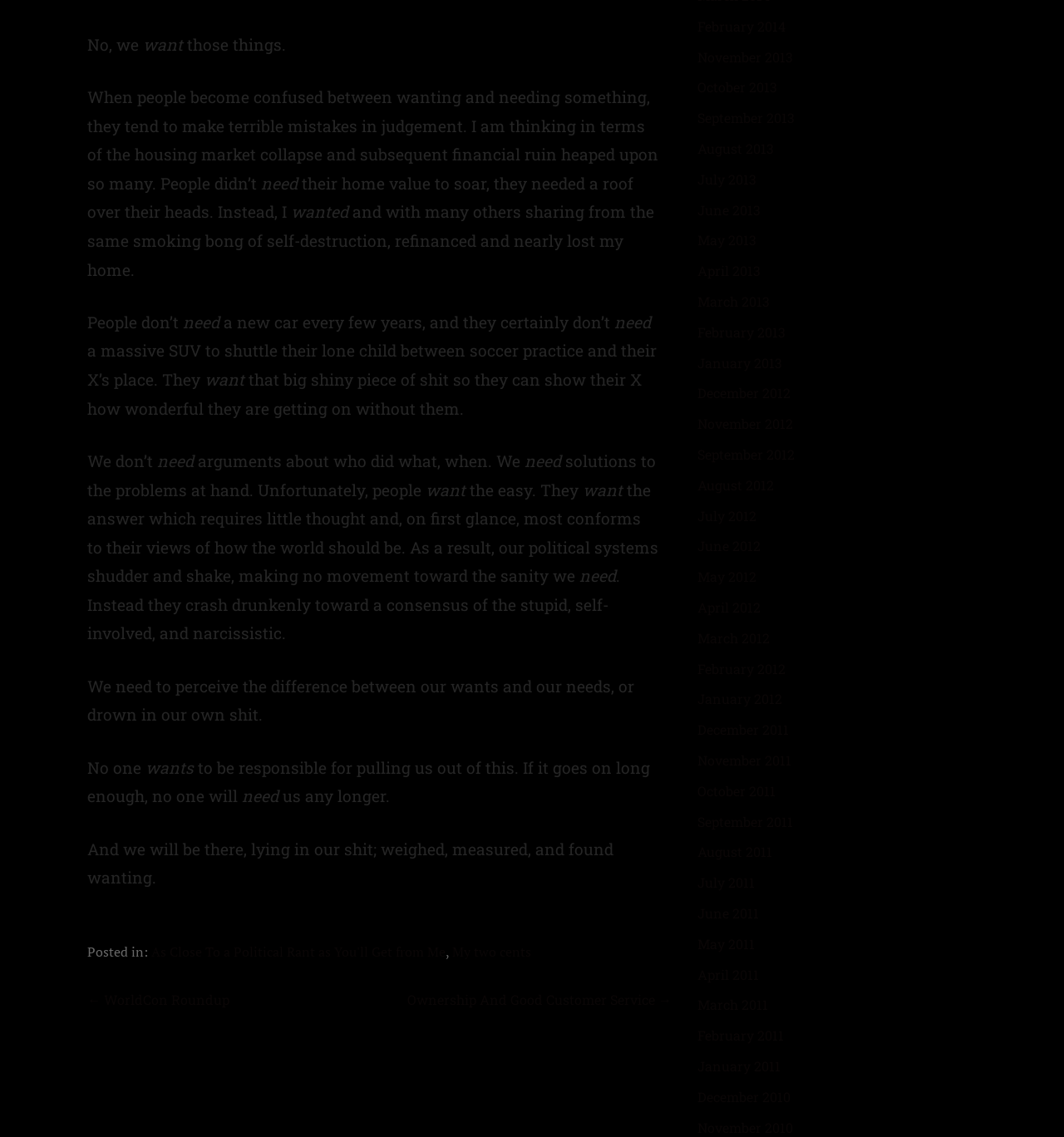Could you locate the bounding box coordinates for the section that should be clicked to accomplish this task: "Click the link 'As Close To a Political Rant as You'll Get from Me'".

[0.142, 0.829, 0.419, 0.845]